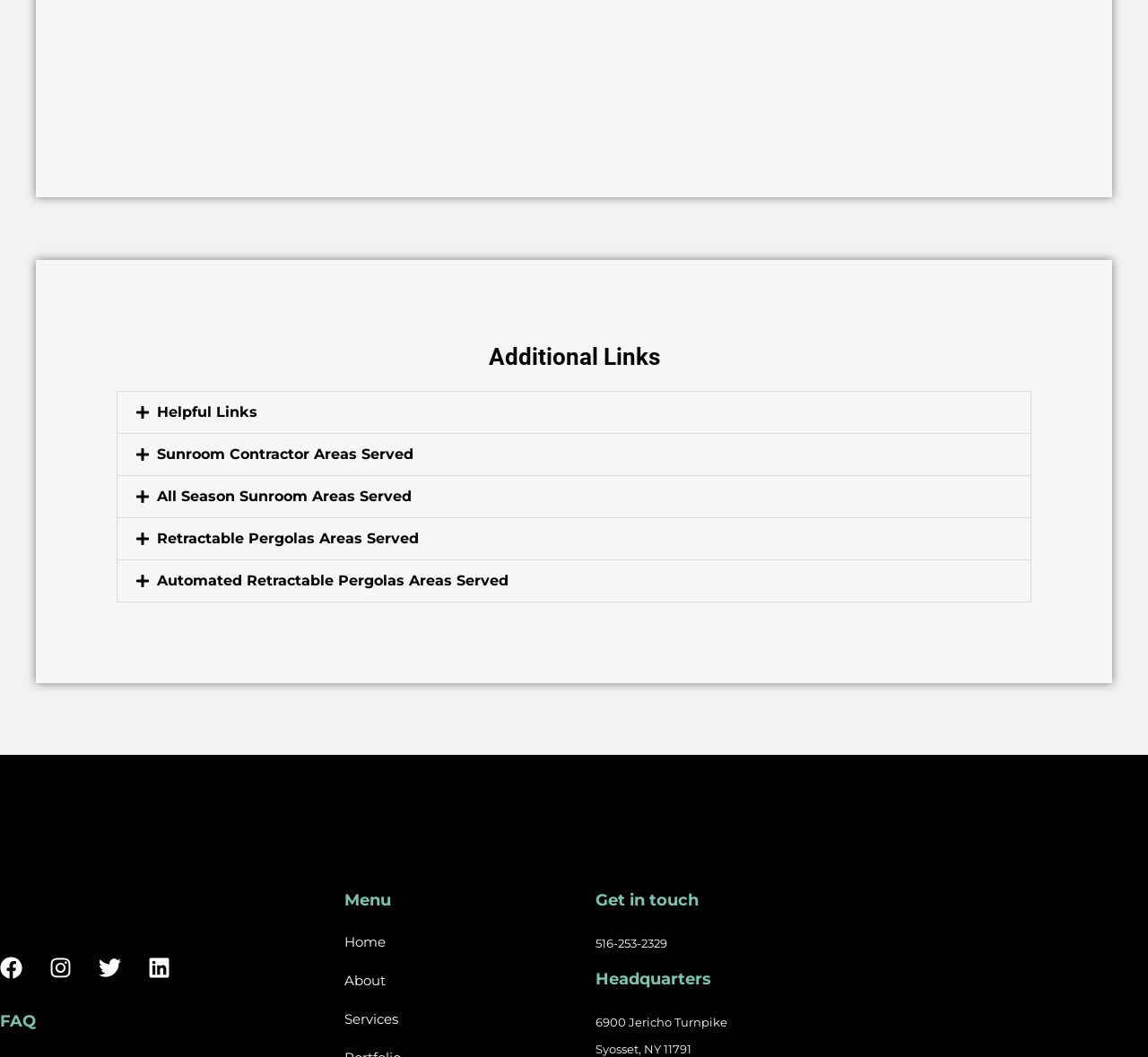With reference to the screenshot, provide a detailed response to the question below:
What is the phone number of the company?

The phone number of the company can be found in the 'Get in touch' section, where it is listed as '516-253-2329'.